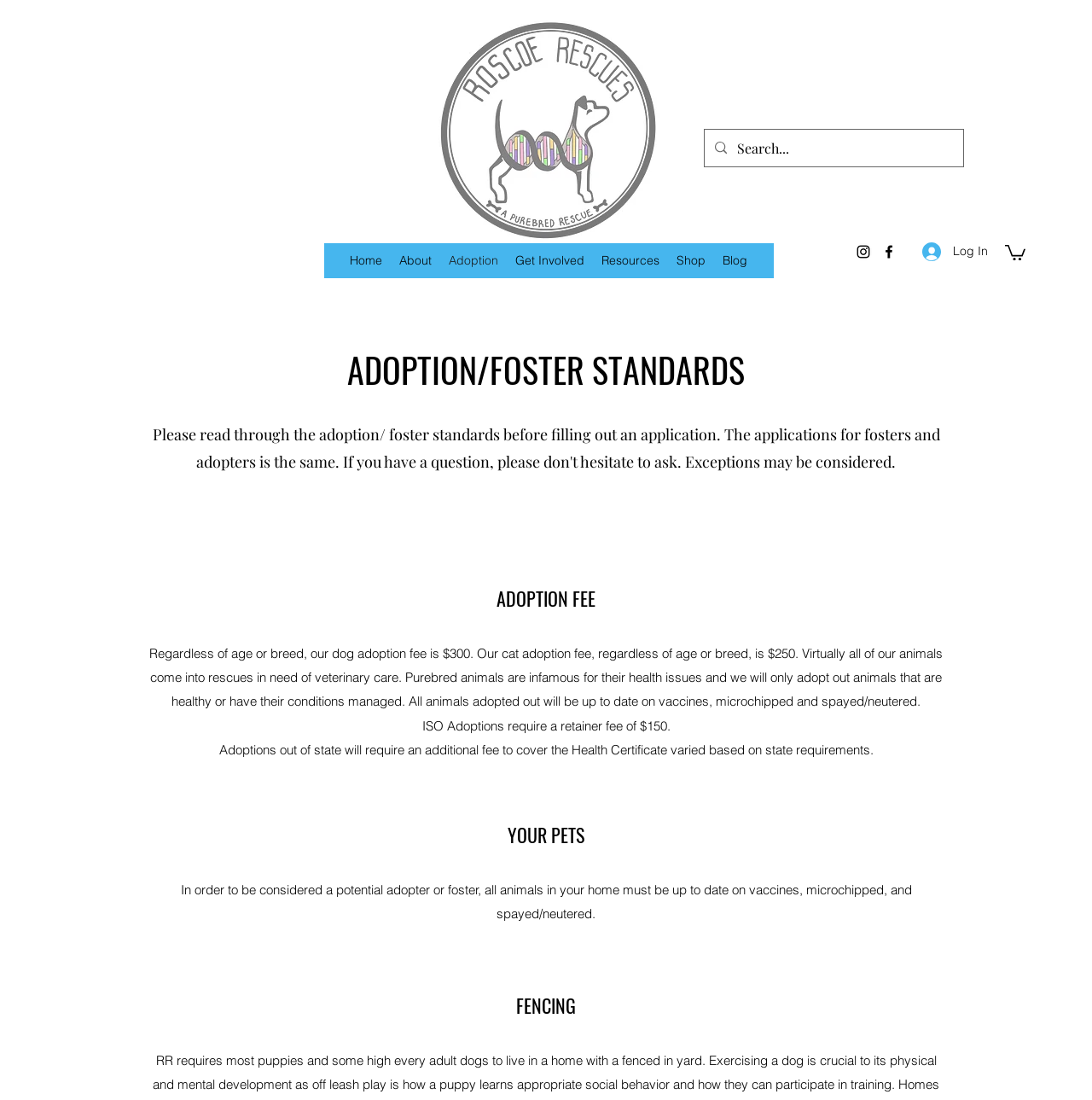Present a detailed account of what is displayed on the webpage.

The webpage is an adoption application page for Roscoe Rescues, a purebred rescue organization. At the top left corner, there is a logo image of the organization. Below the logo, there is a navigation menu with links to different sections of the website, including Home, About, Adoption, Get Involved, Resources, Shop, and Blog.

To the right of the navigation menu, there is a social bar with links to the organization's Instagram and Facebook pages, each accompanied by an image of the respective social media platform's logo. Next to the social bar, there is a Log In button with an image of a lock.

On the top right corner, there is a search bar with a magnifying glass icon and a placeholder text "Search...". Below the search bar, there are several headings and paragraphs of text that outline the adoption and foster standards of the organization.

The first heading, "ADOPTION/FOSTER STANDARDS", is followed by a paragraph of text that explains the adoption fees for dogs and cats, as well as the veterinary care and health requirements for adopted animals. The next heading, "ADOPTION FEE", is followed by a paragraph of text that provides more details on the adoption fees.

There are additional headings and paragraphs of text that outline the requirements for ISO adoptions, out-of-state adoptions, and the requirements for pets in the adopter's home. The final heading, "FENCING", is not followed by any text in this screenshot.

At the bottom of the page, there is a region labeled "Adoption Application: News", but it does not contain any visible content in this screenshot.